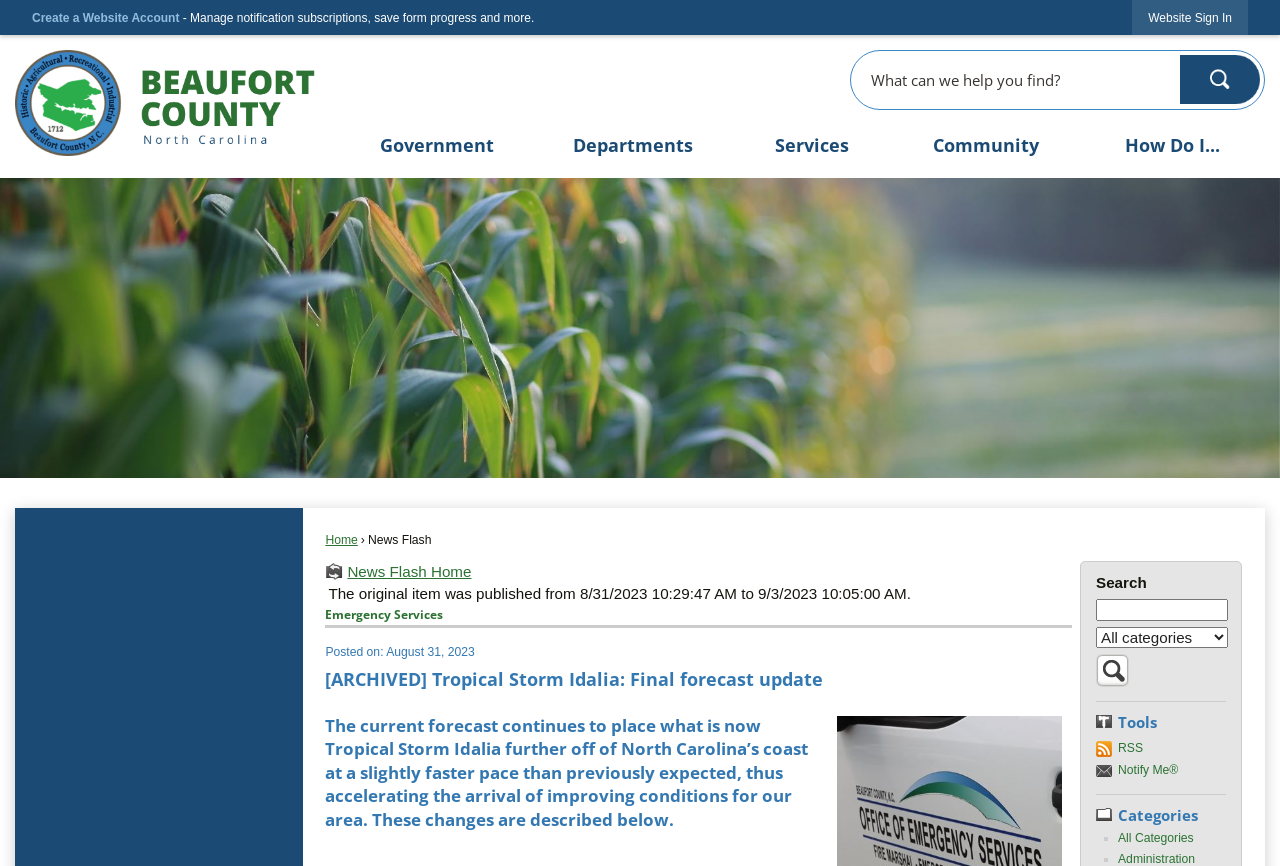Identify the bounding box coordinates of the clickable section necessary to follow the following instruction: "Sign in to the website". The coordinates should be presented as four float numbers from 0 to 1, i.e., [left, top, right, bottom].

[0.885, 0.0, 0.975, 0.04]